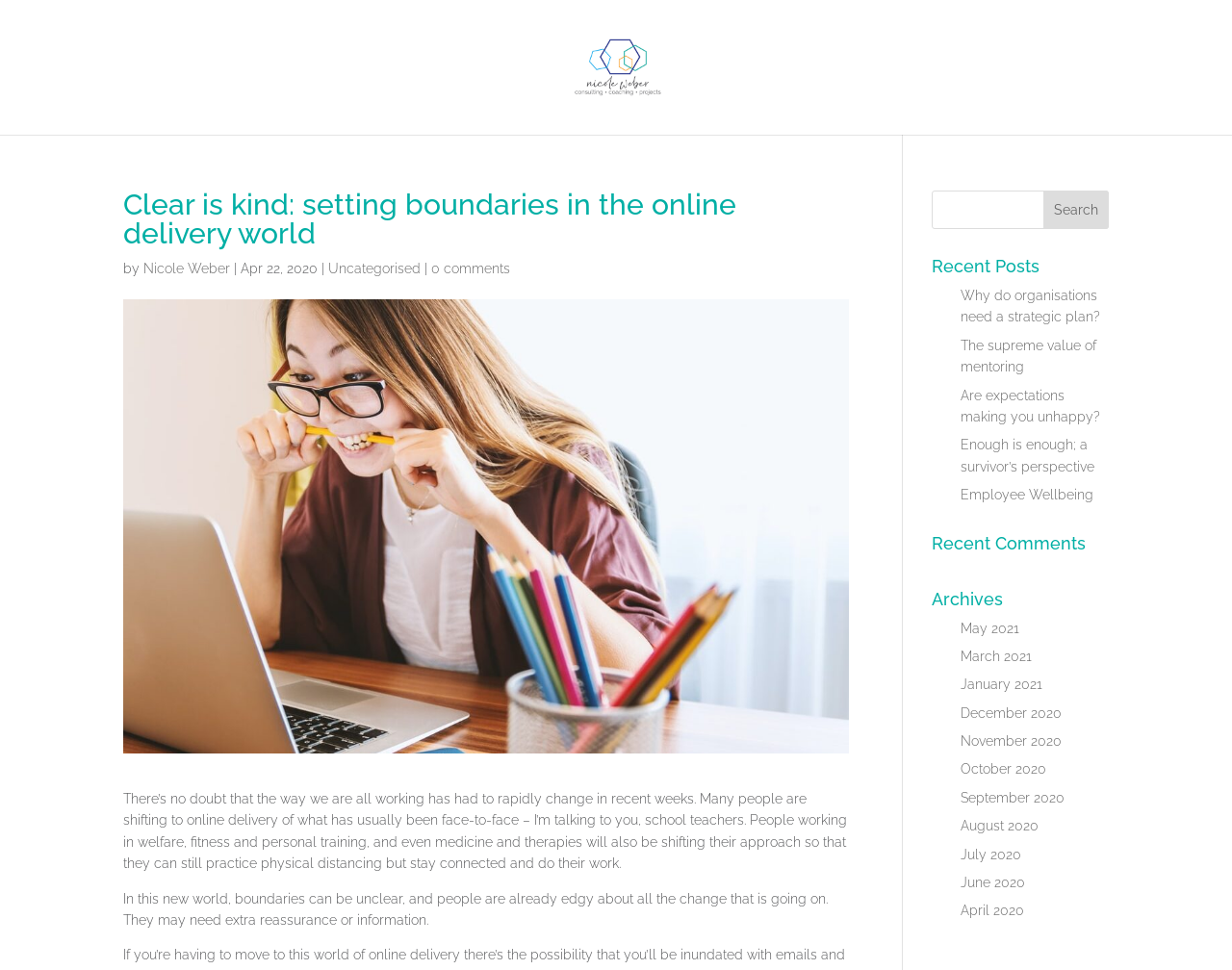Please identify the bounding box coordinates of the element I should click to complete this instruction: 'Check recent comments'. The coordinates should be given as four float numbers between 0 and 1, like this: [left, top, right, bottom].

[0.756, 0.551, 0.9, 0.579]